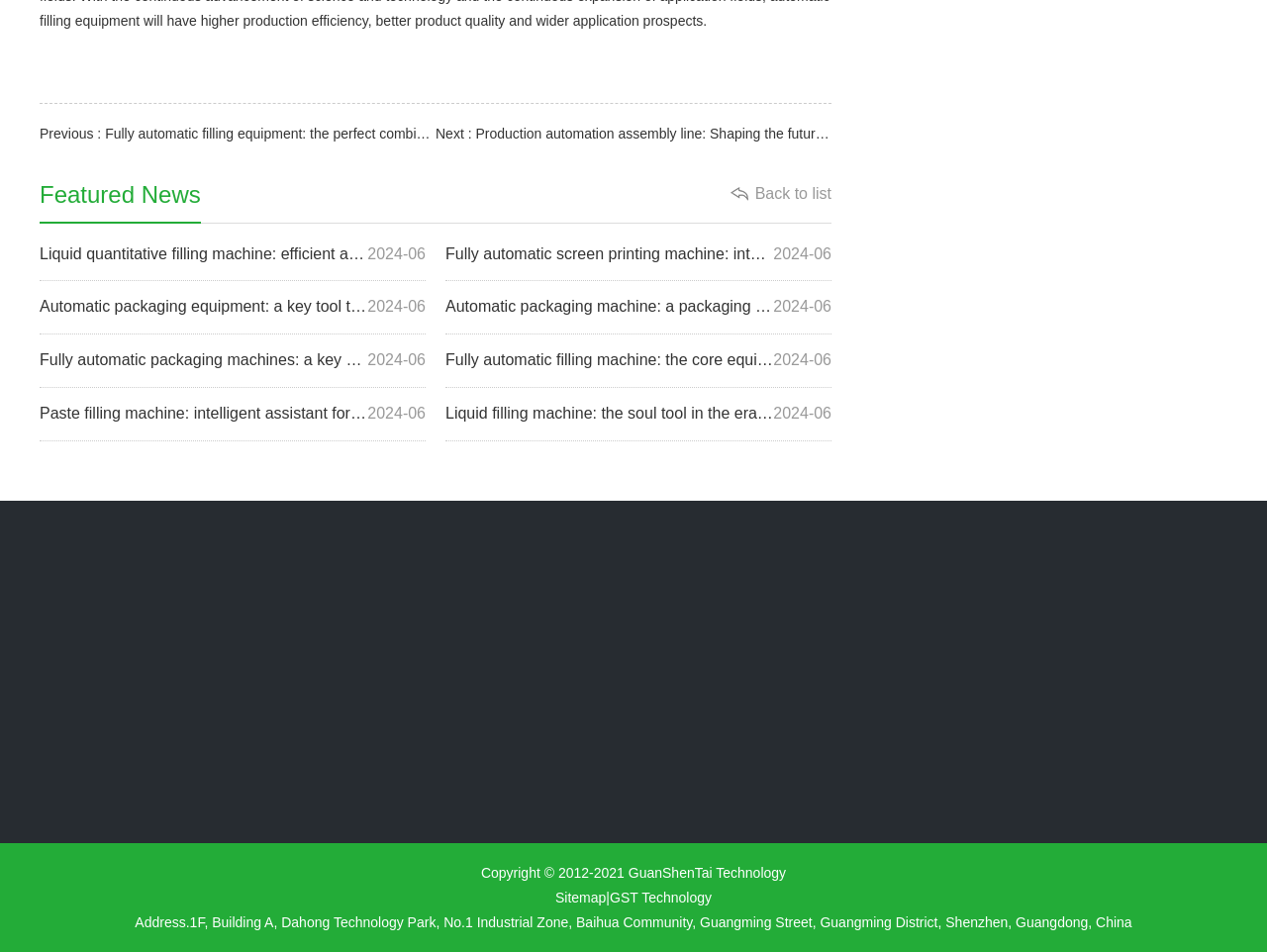Identify the bounding box coordinates of the region that needs to be clicked to carry out this instruction: "Visit sitemap". Provide these coordinates as four float numbers ranging from 0 to 1, i.e., [left, top, right, bottom].

[0.438, 0.935, 0.478, 0.951]